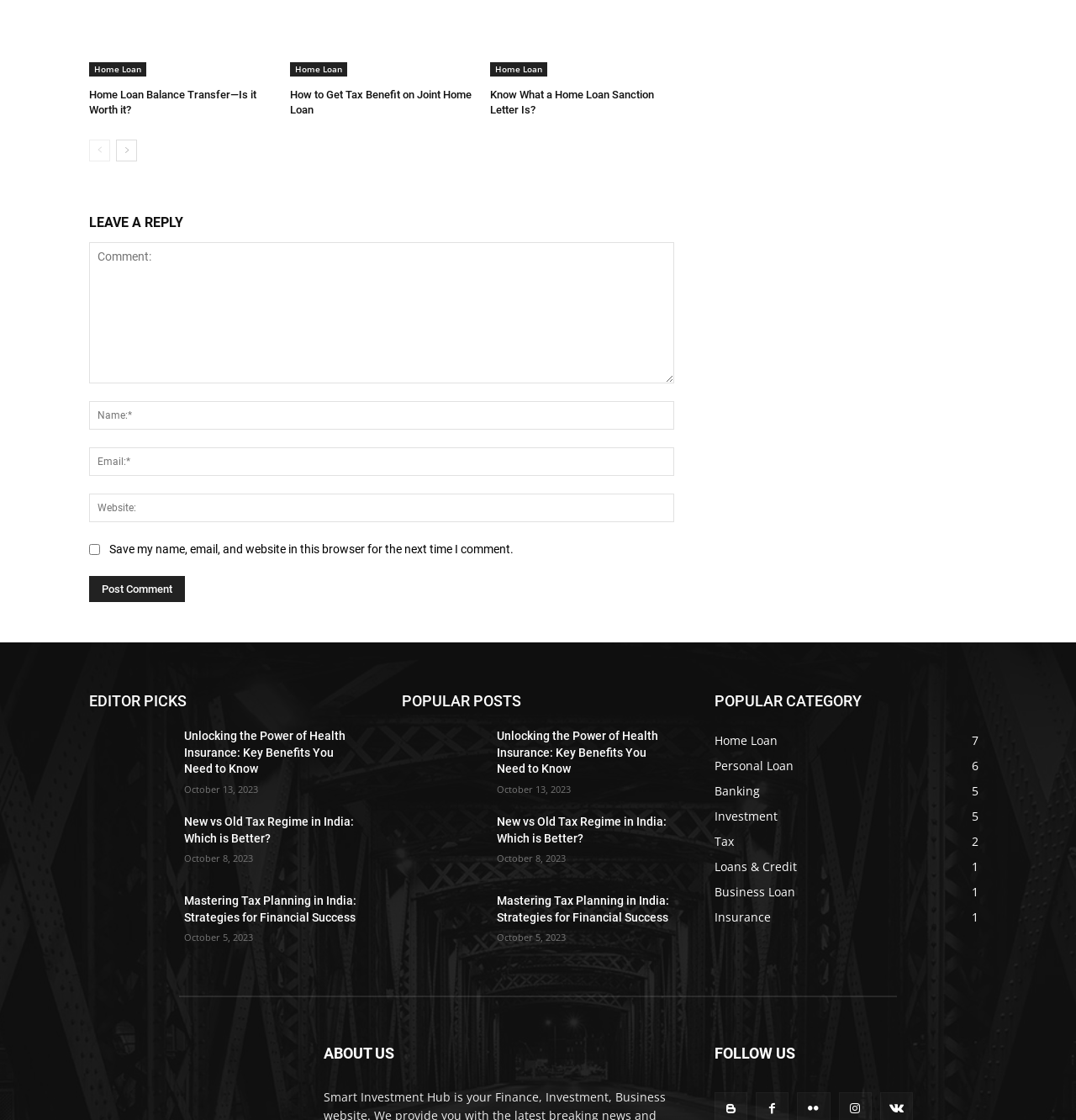Reply to the question with a single word or phrase:
How many categories are listed under 'POPULAR CATEGORY'?

7